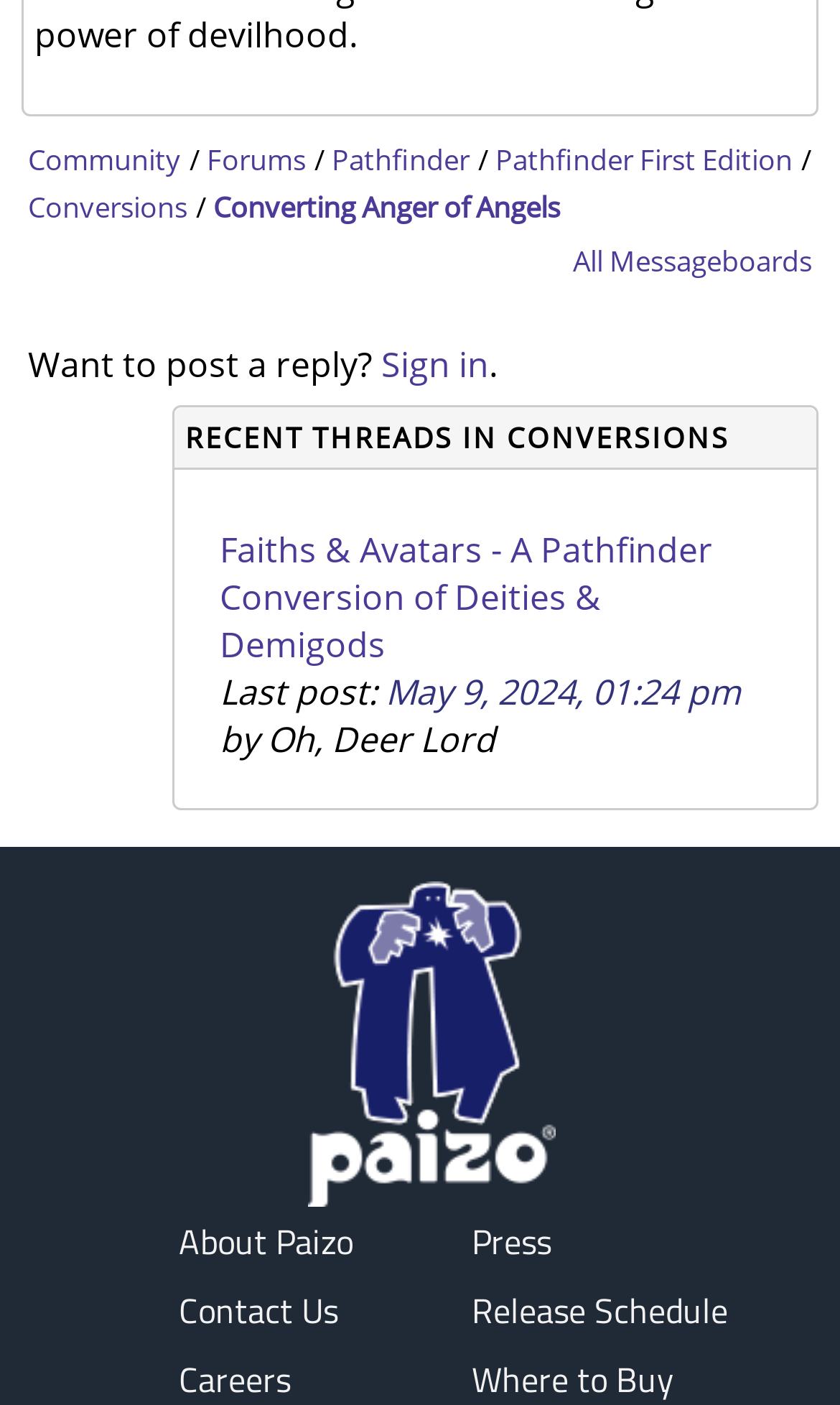Observe the image and answer the following question in detail: Who posted the last message in the recent thread?

The question can be answered by looking at the text below the 'Last post:' label, which says 'by Oh, Deer Lord'.